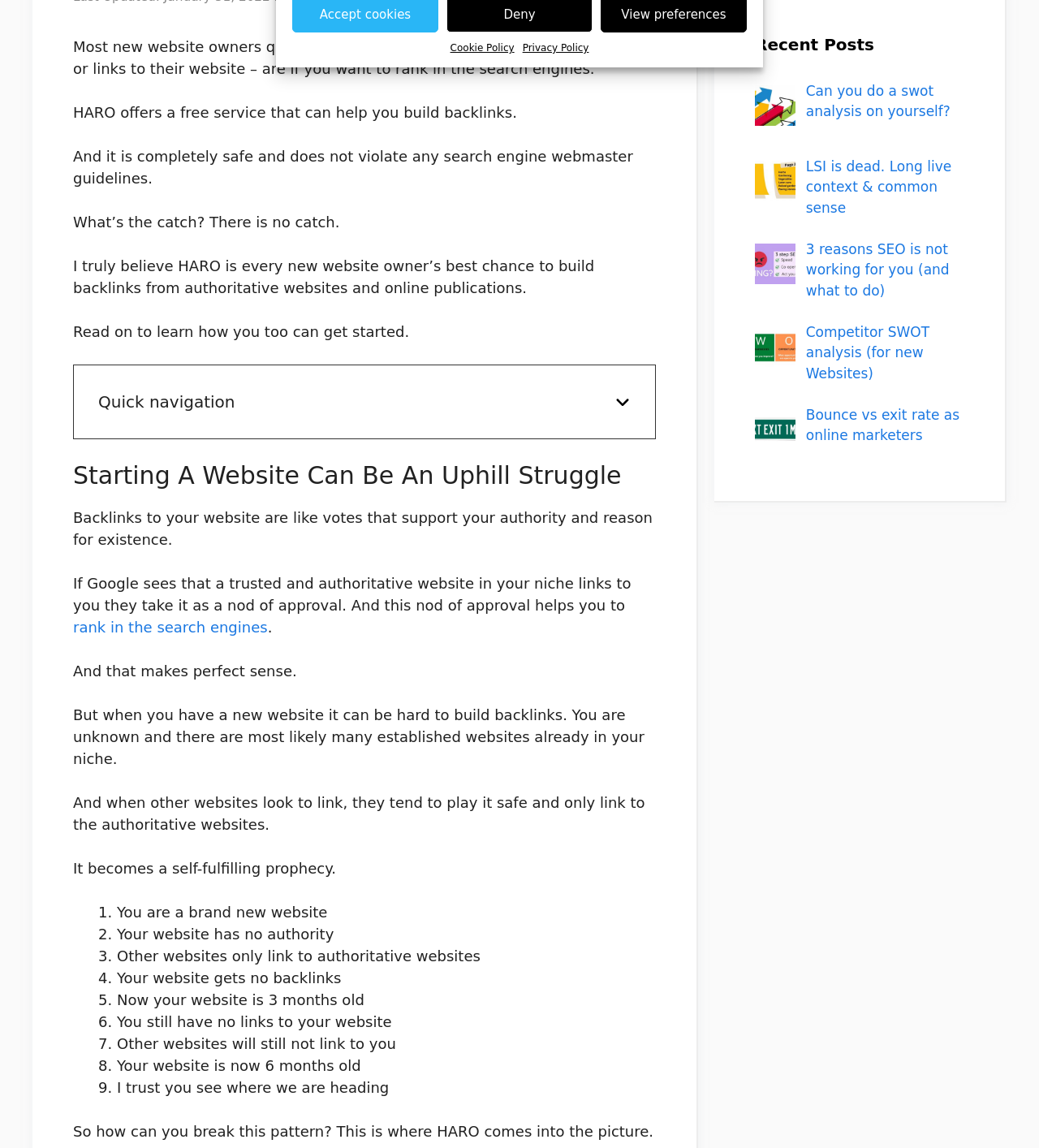Mark the bounding box of the element that matches the following description: "Advent Christian Village".

None